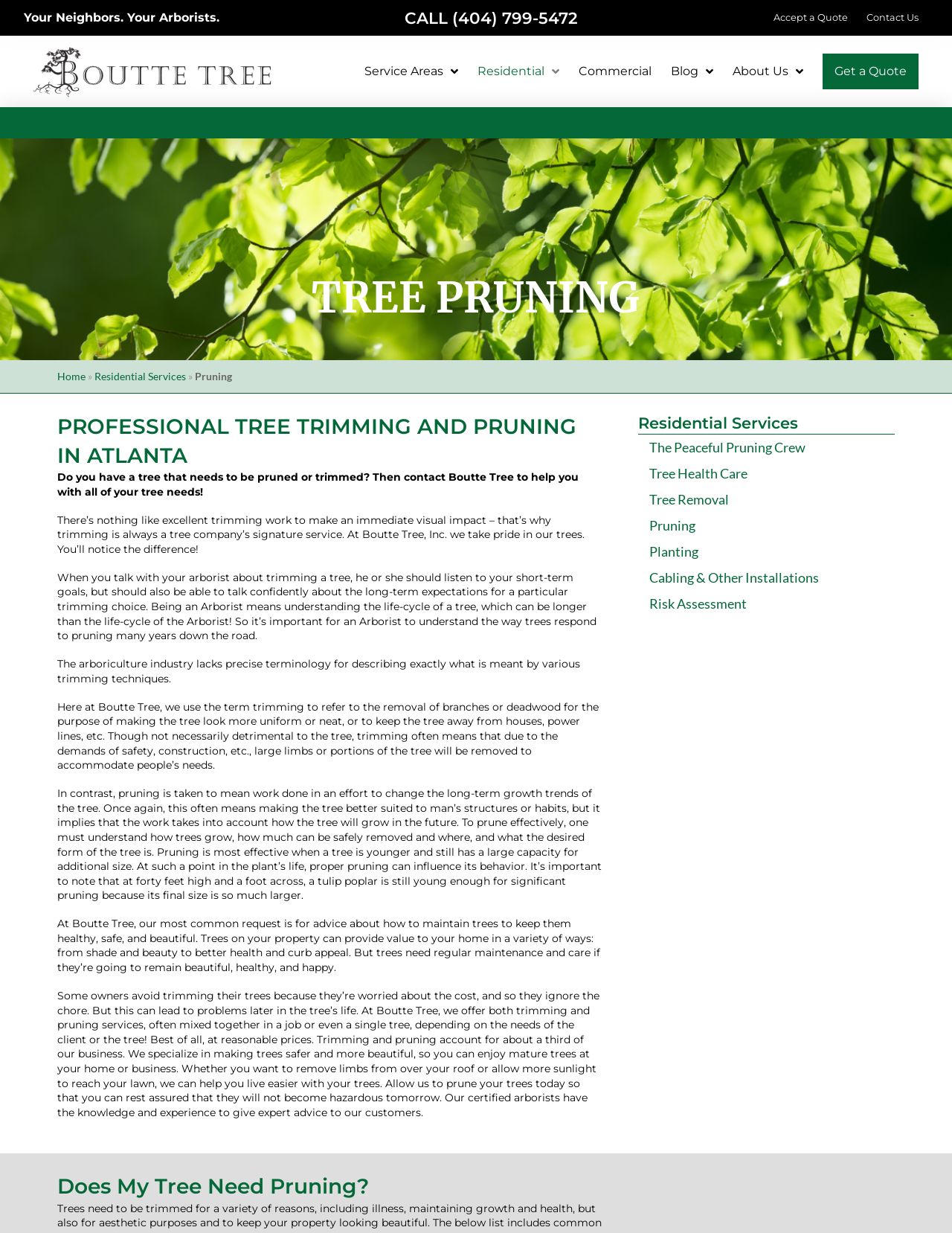Find the bounding box coordinates of the area to click in order to follow the instruction: "Call the tree pruning service".

[0.425, 0.005, 0.607, 0.024]